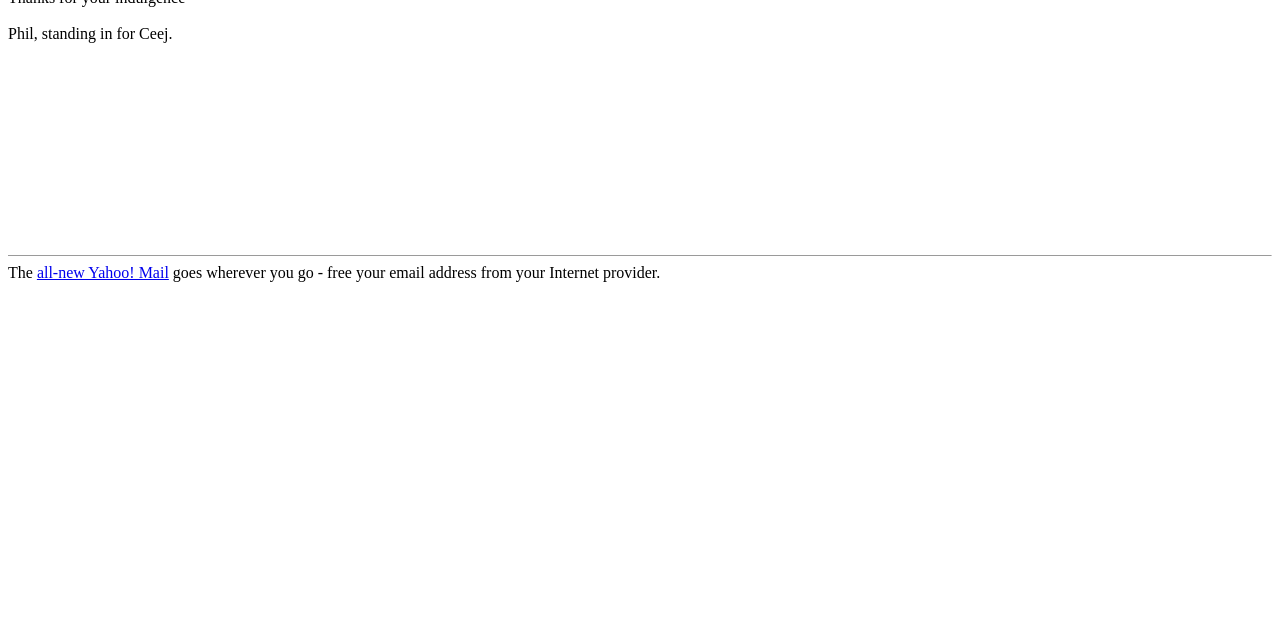Using the element description: "all-new Yahoo! Mail", determine the bounding box coordinates. The coordinates should be in the format [left, top, right, bottom], with values between 0 and 1.

[0.029, 0.412, 0.132, 0.439]